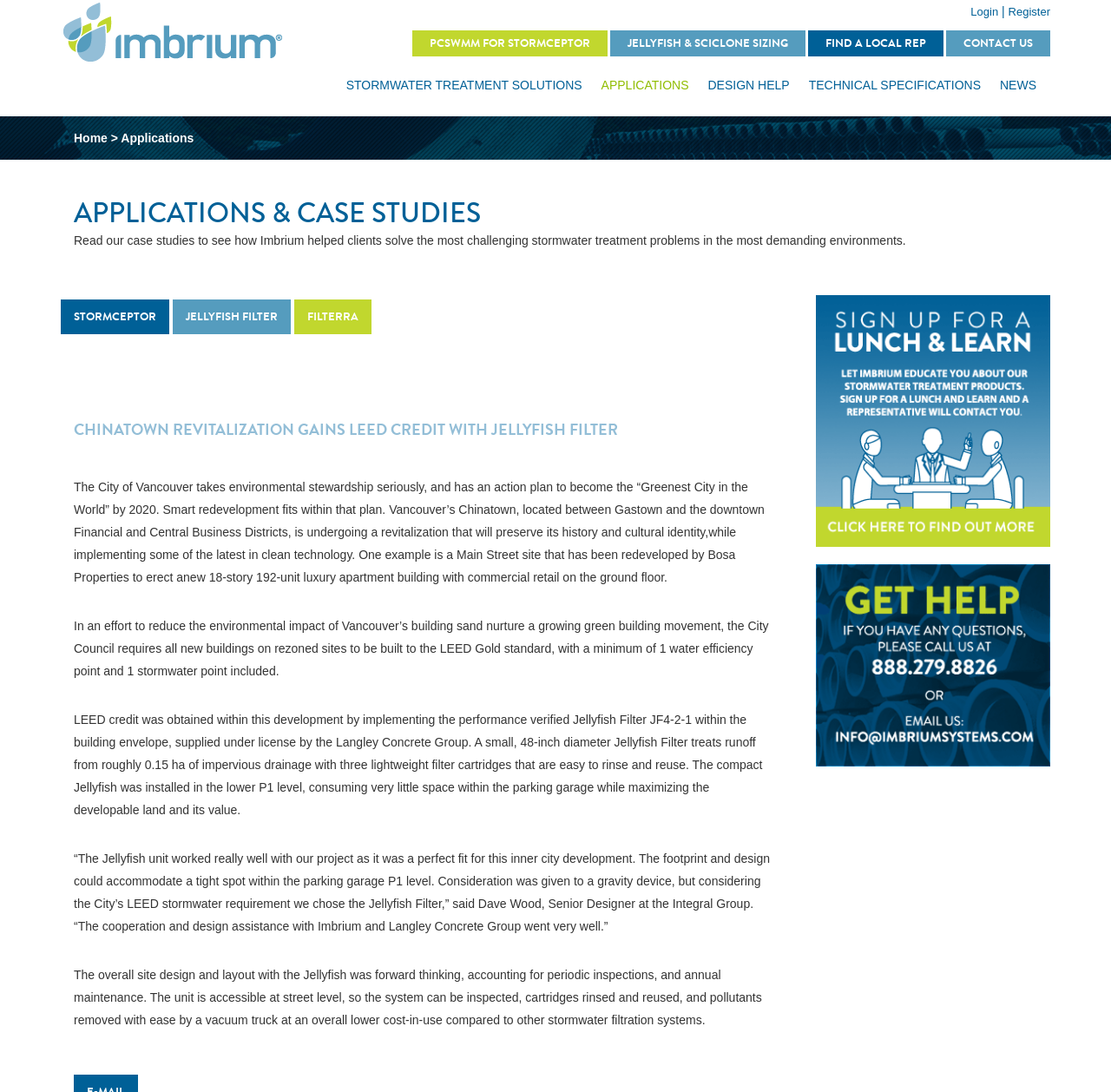Determine the bounding box for the described UI element: "aria-label="Advertisement" name="aswift_1" title="Advertisement"".

None